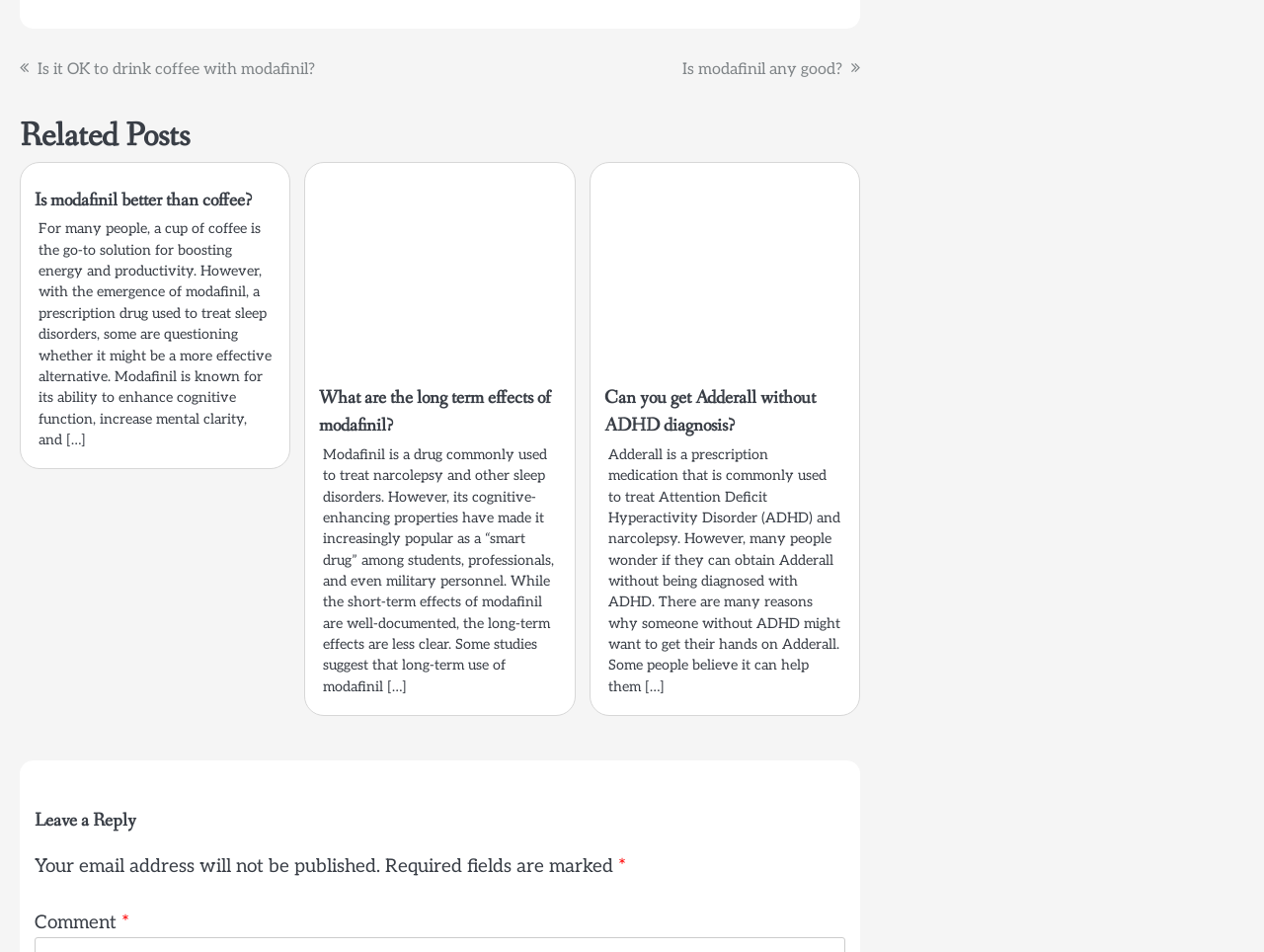Find the bounding box coordinates for the HTML element specified by: "Is modafinil any good?".

[0.54, 0.064, 0.667, 0.083]